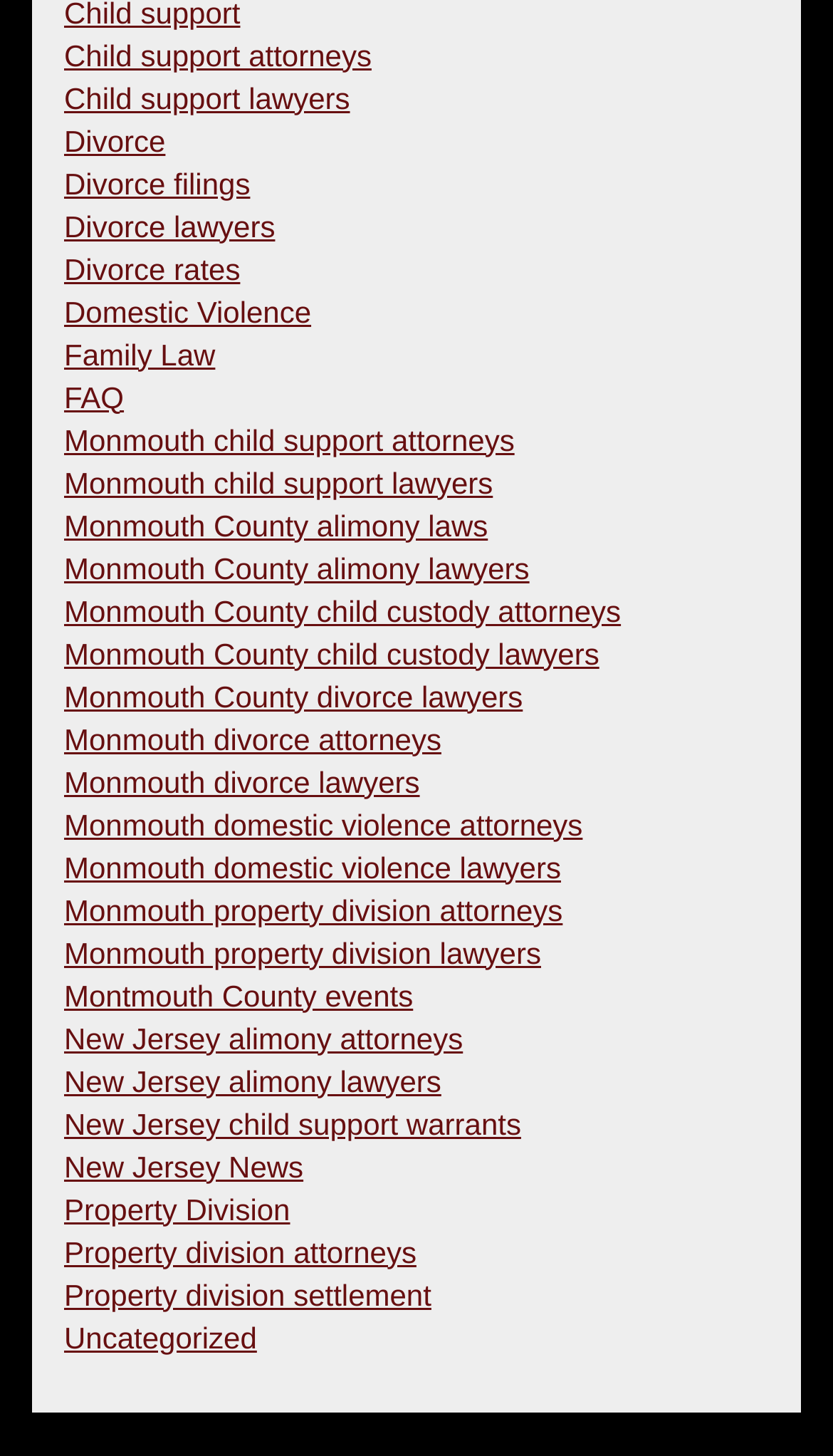Please locate the bounding box coordinates of the region I need to click to follow this instruction: "Explore Property Division".

[0.077, 0.818, 0.348, 0.842]